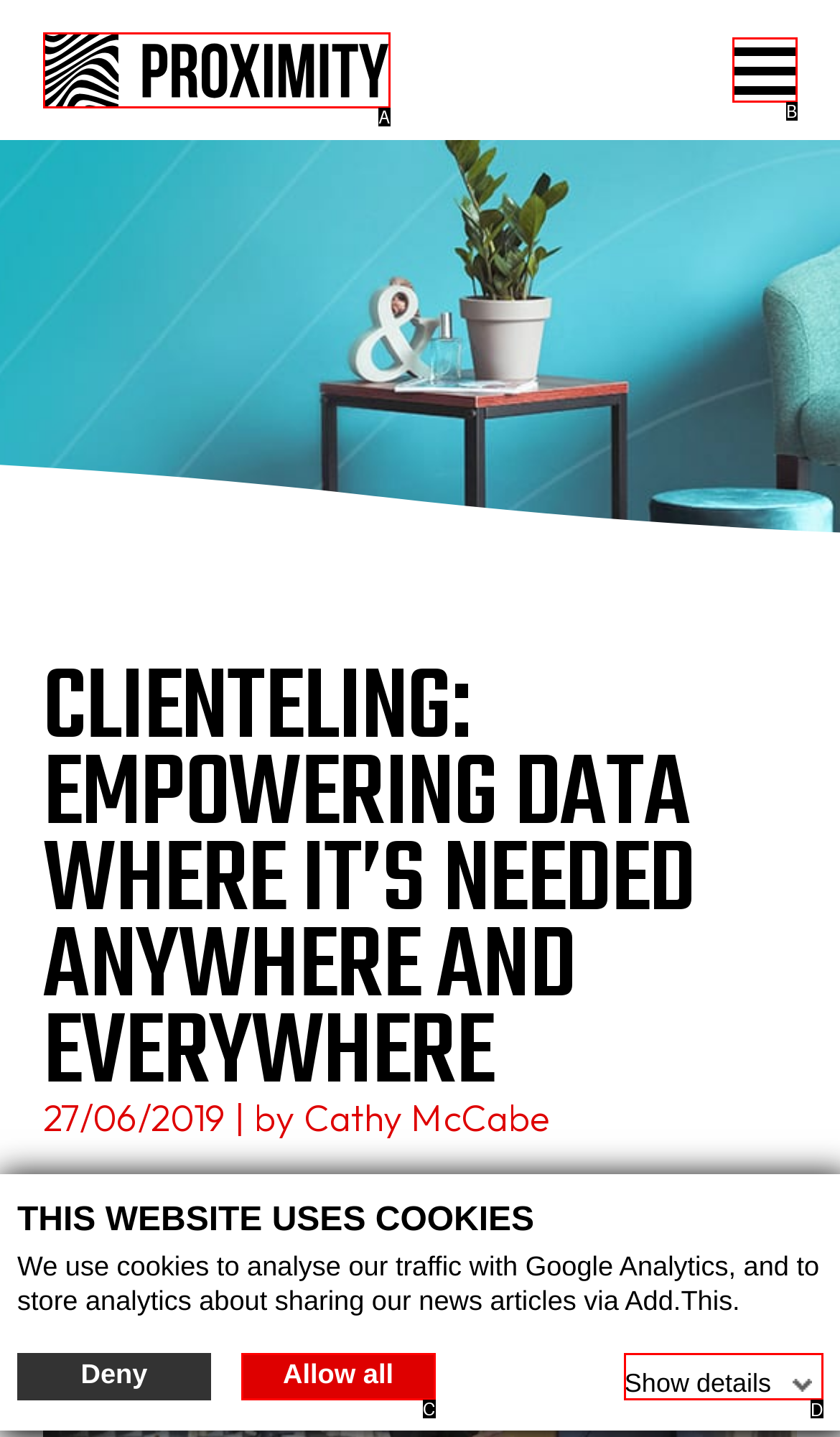From the description: Show details, select the HTML element that fits best. Reply with the letter of the appropriate option.

D